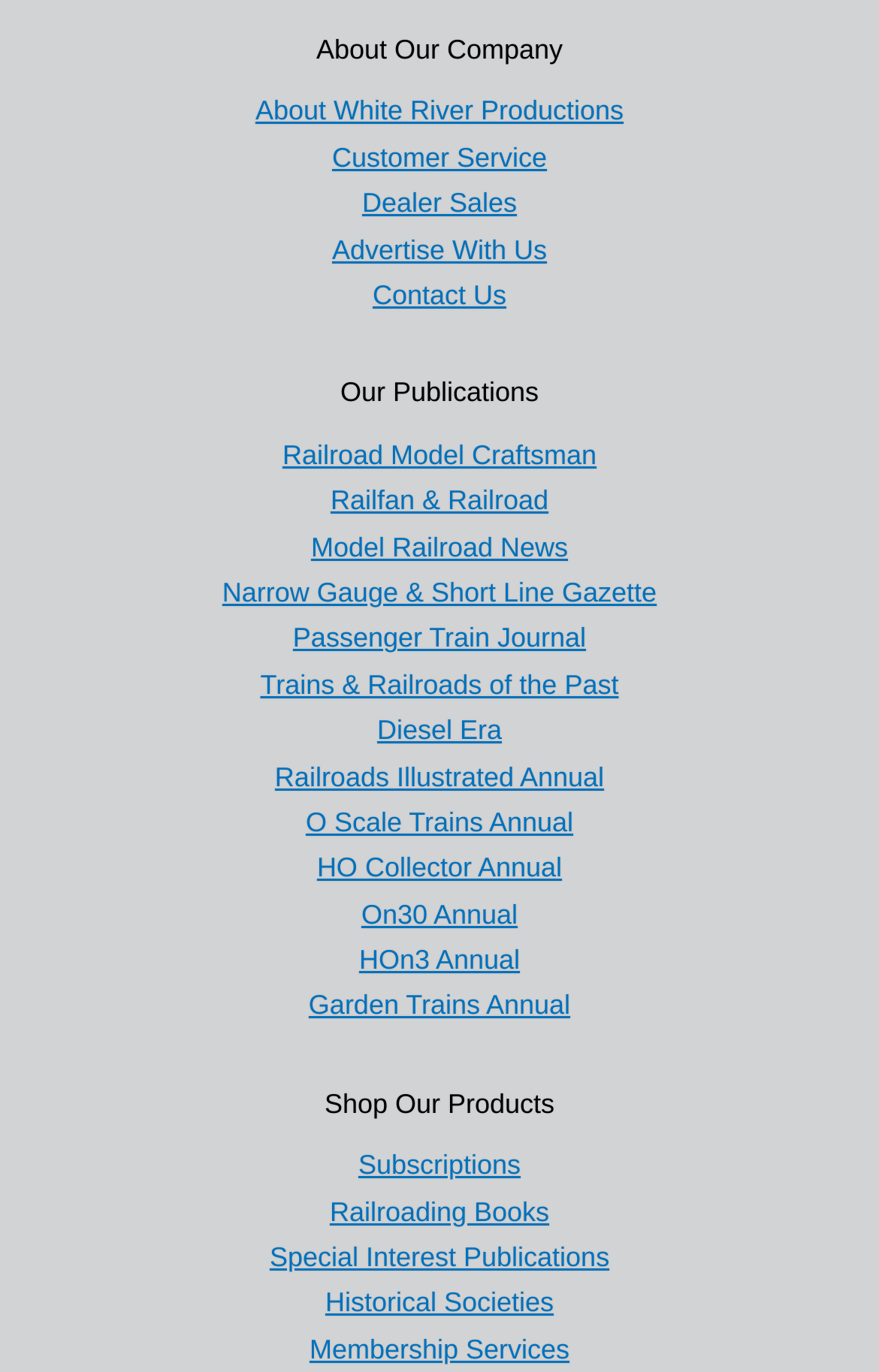Identify the bounding box coordinates of the region that needs to be clicked to carry out this instruction: "Learn about the company". Provide these coordinates as four float numbers ranging from 0 to 1, i.e., [left, top, right, bottom].

[0.291, 0.07, 0.709, 0.093]